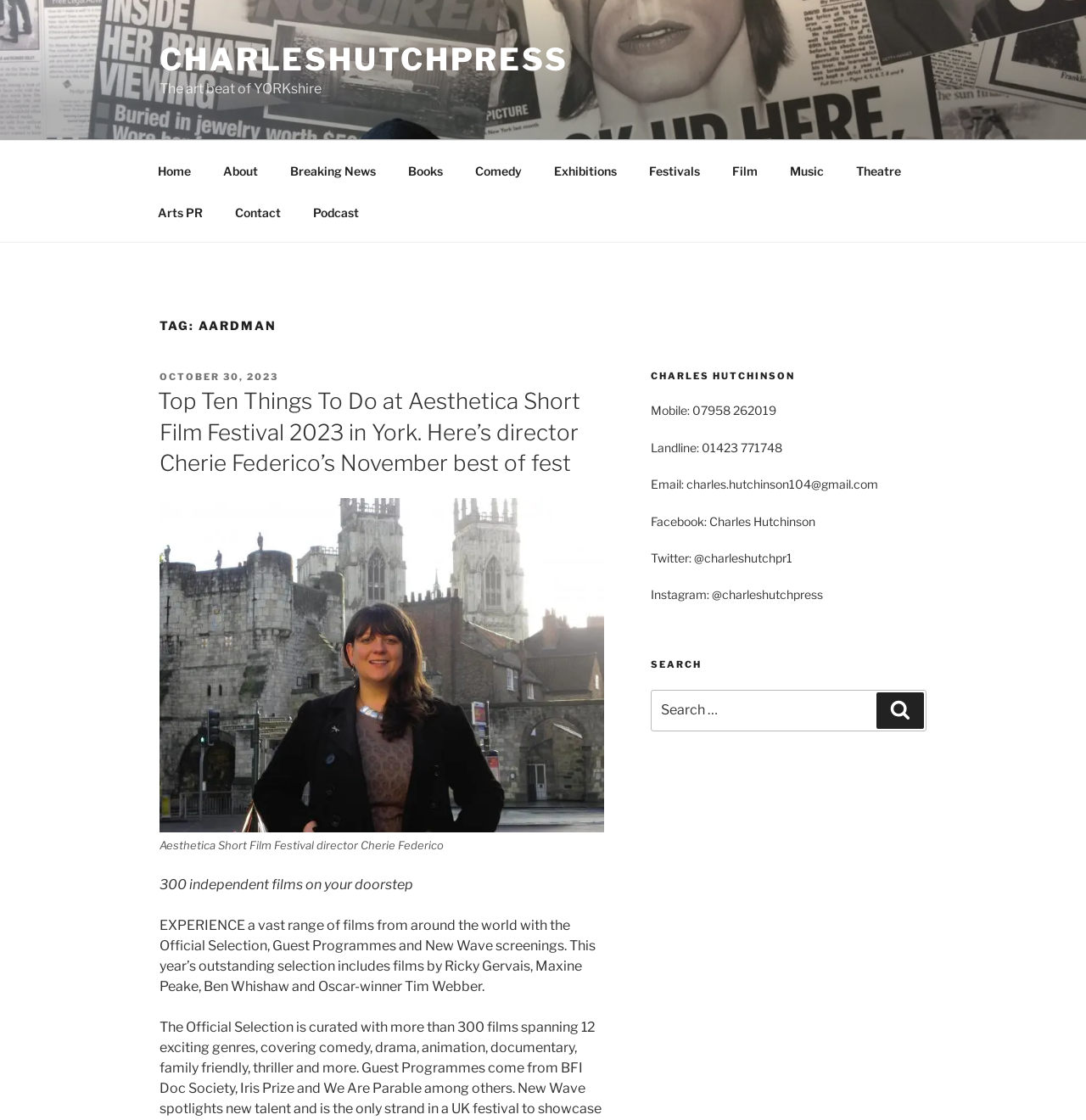Locate the bounding box coordinates of the element that should be clicked to execute the following instruction: "Click on the 'Home' link".

[0.131, 0.134, 0.189, 0.171]